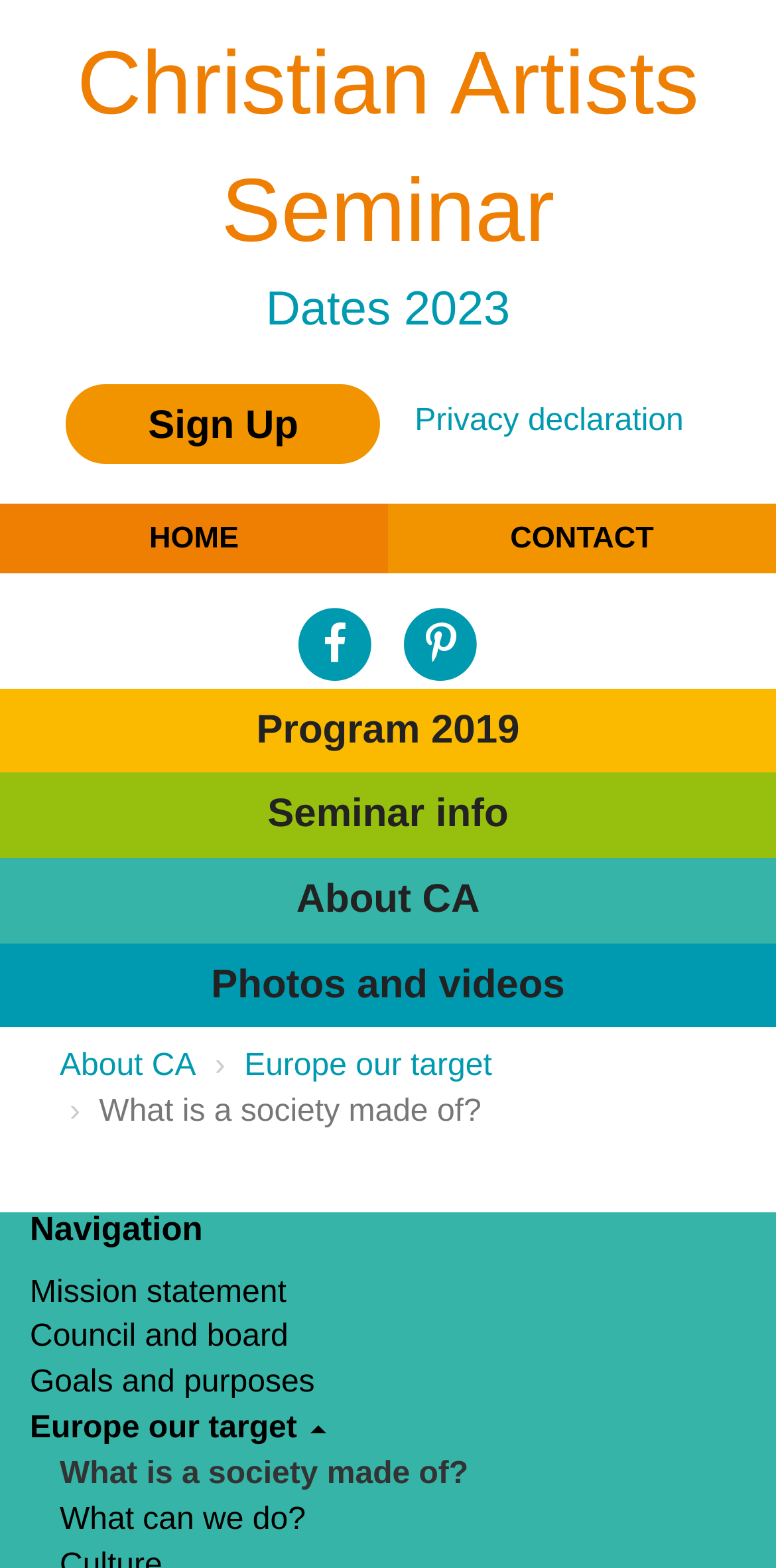How many links are there in the footer?
Please ensure your answer is as detailed and informative as possible.

I looked at the bottom of the page and found three links: 'Sign Up', 'Privacy declaration', and 'Christian Artists Seminar'. These links are located in the footer section.